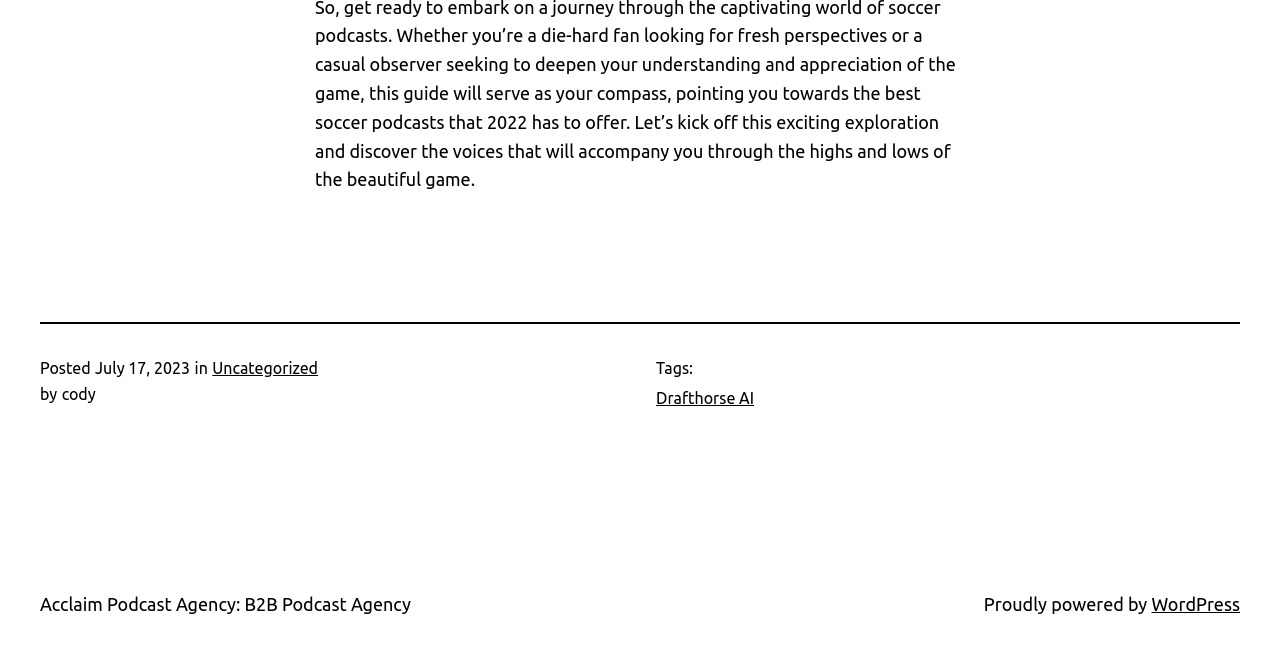Please answer the following question using a single word or phrase: 
What is the category of the post?

Uncategorized